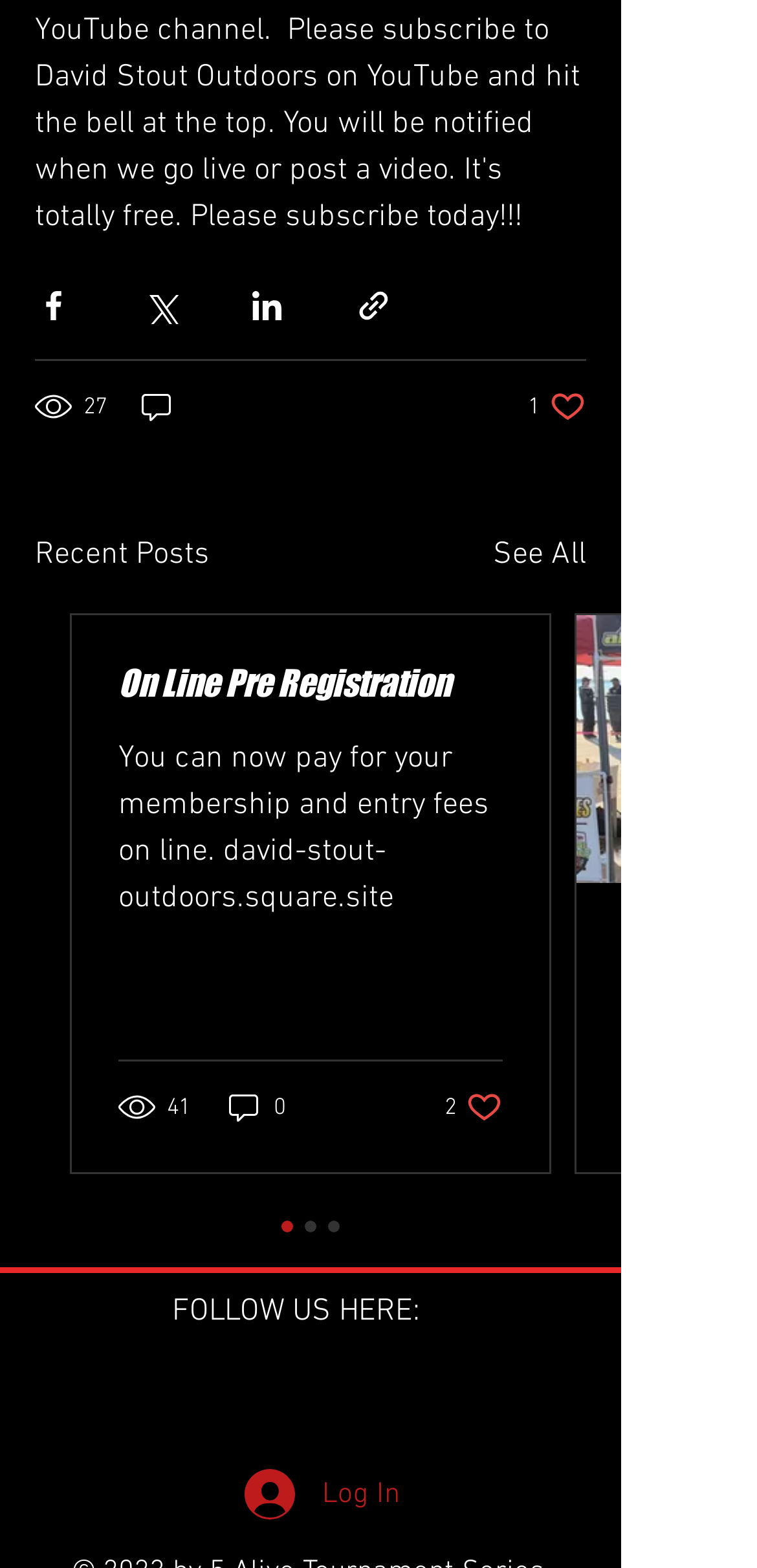Given the description "See All", provide the bounding box coordinates of the corresponding UI element.

[0.651, 0.339, 0.774, 0.369]